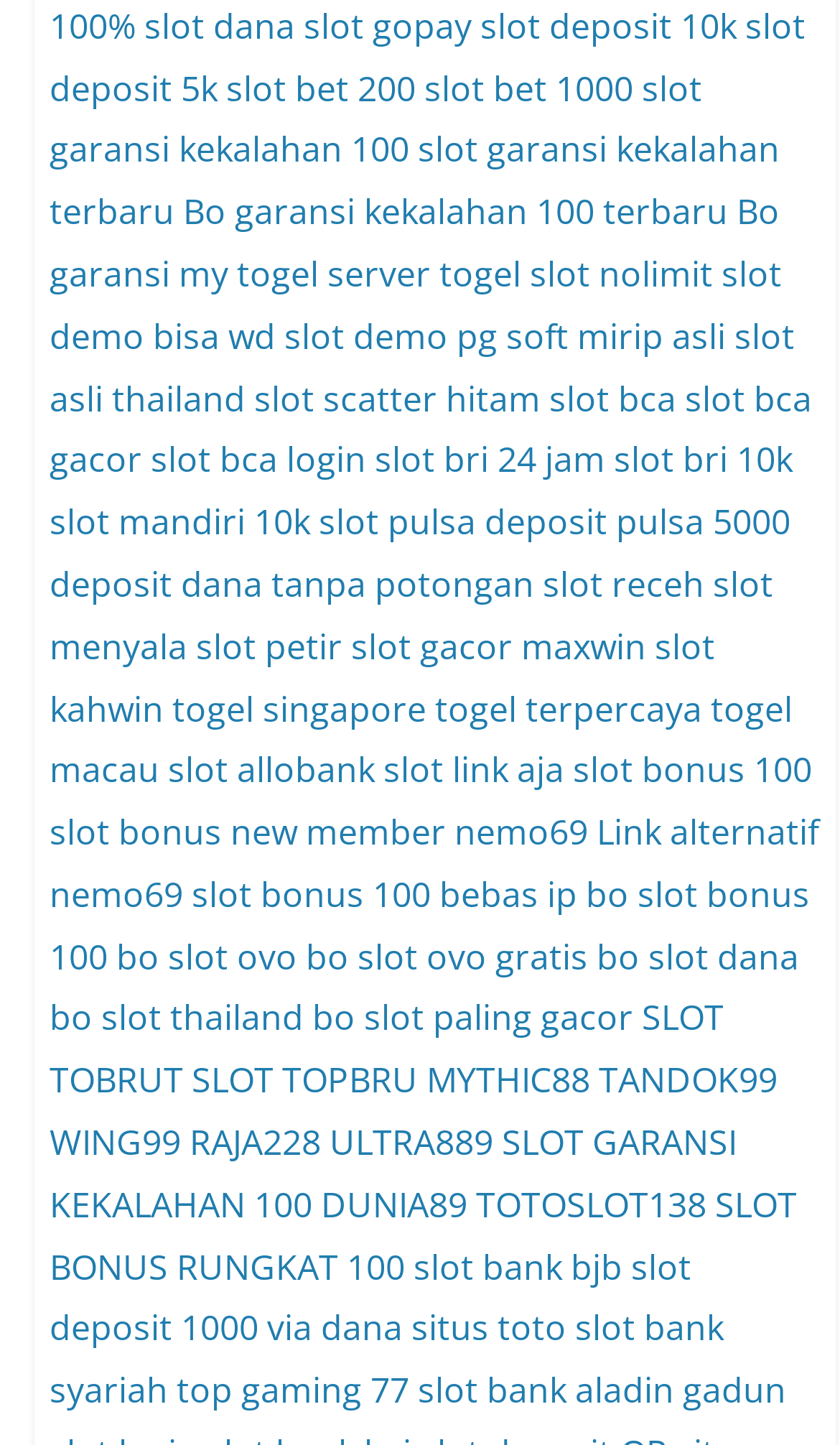Please determine the bounding box coordinates of the element's region to click for the following instruction: "Go to 'slot bonus 100'".

[0.059, 0.559, 0.531, 0.592]